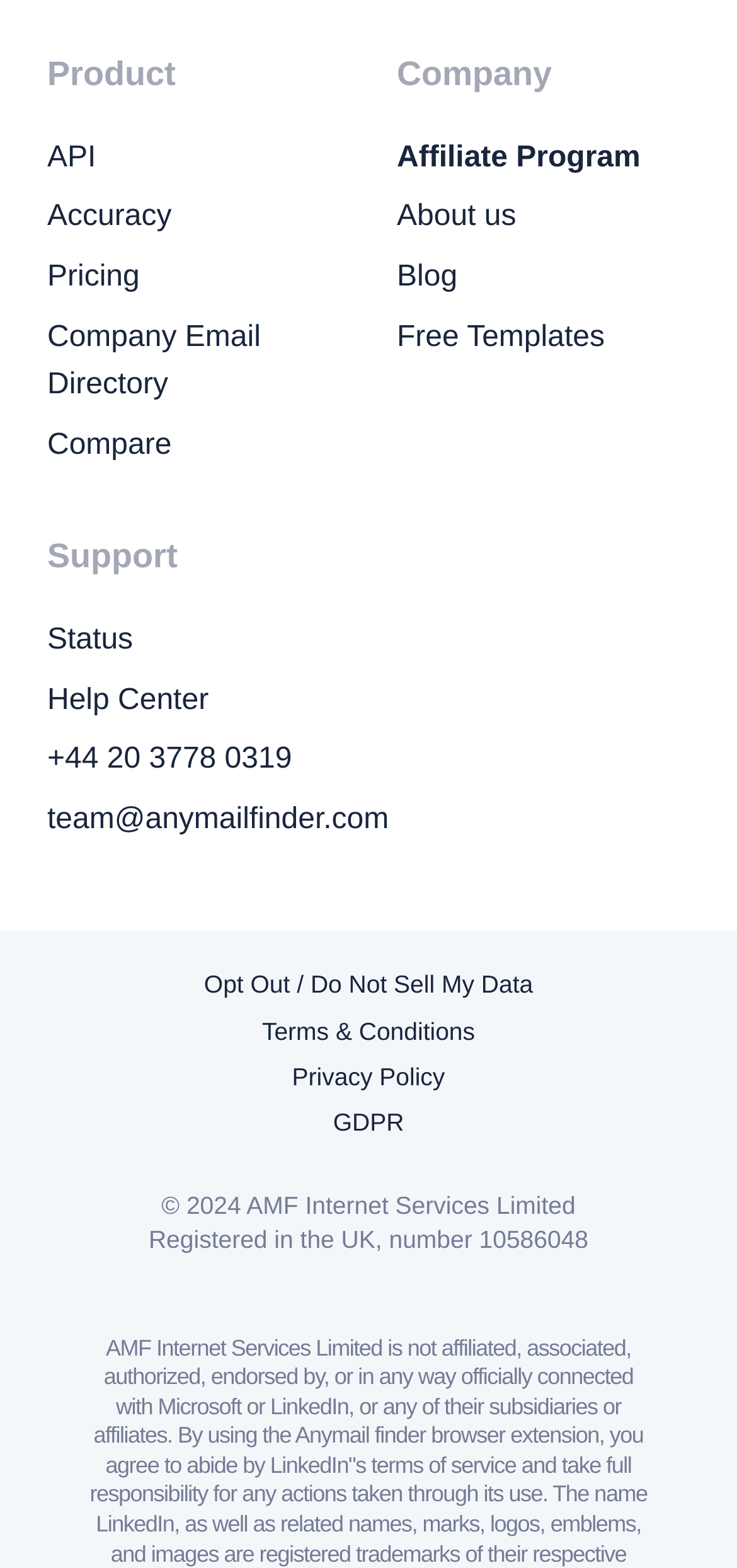Please indicate the bounding box coordinates of the element's region to be clicked to achieve the instruction: "Read the Blog". Provide the coordinates as four float numbers between 0 and 1, i.e., [left, top, right, bottom].

[0.538, 0.162, 0.936, 0.192]